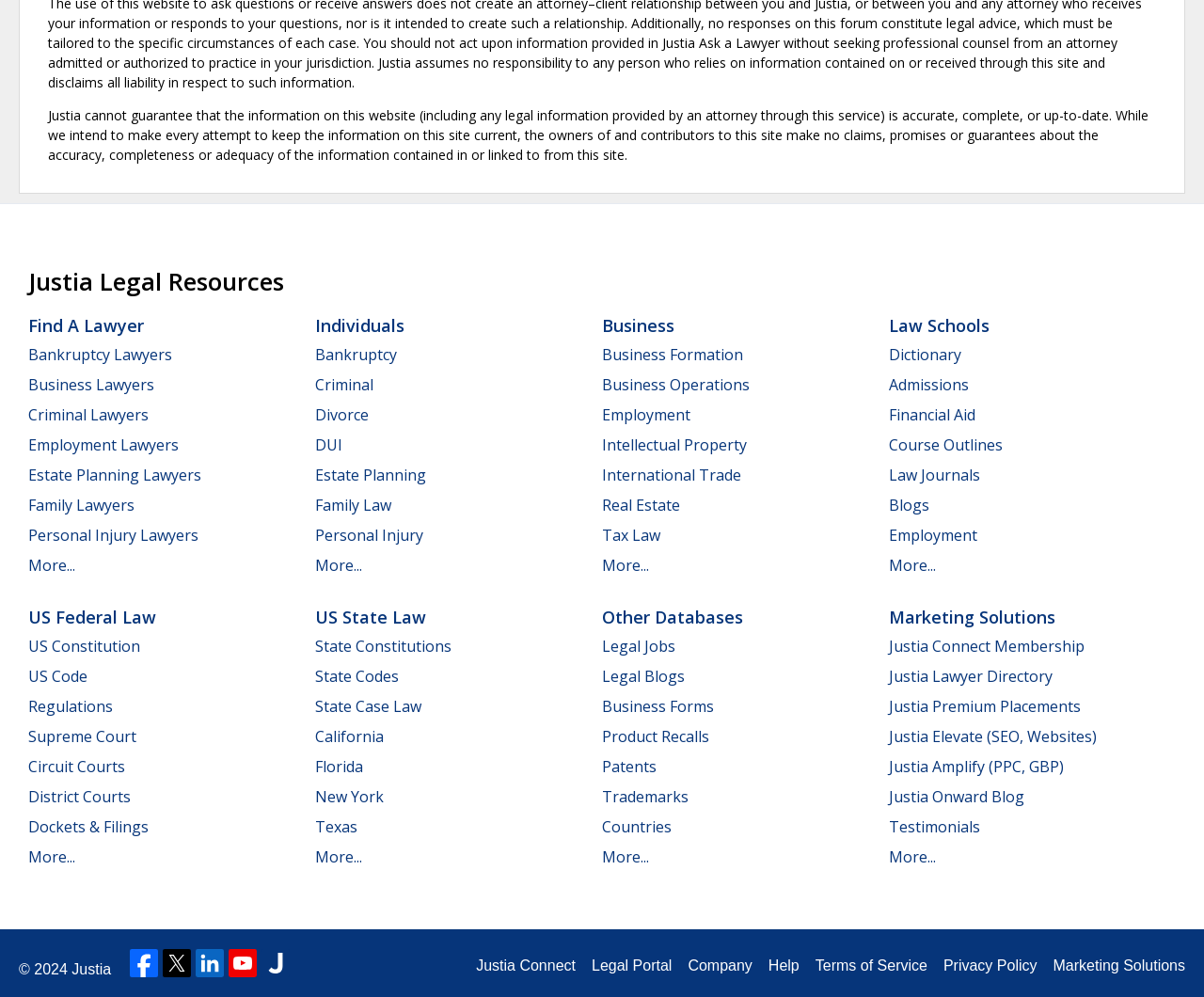What is the third option under 'Individuals'?
Offer a detailed and exhaustive answer to the question.

The third option under 'Individuals' is 'Divorce', which is a link that likely leads to information or resources related to divorce law.